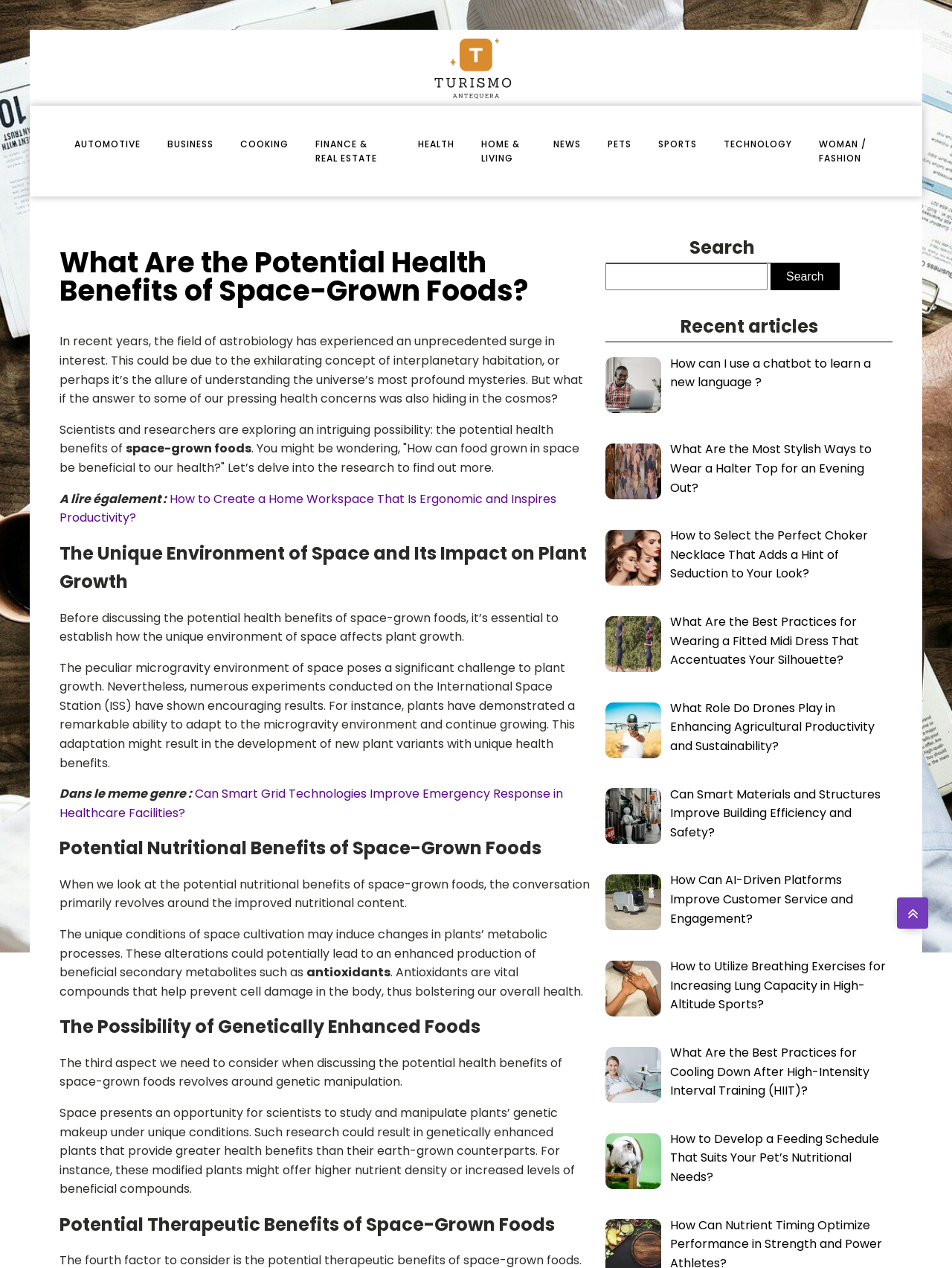What is the purpose of the search bar?
Answer the question with as much detail as you can, using the image as a reference.

The search bar is located at the top right corner of the webpage, allowing users to search for specific articles or topics within the website. It is indicated by the 'Search for:' label and has a textbox and a search button.